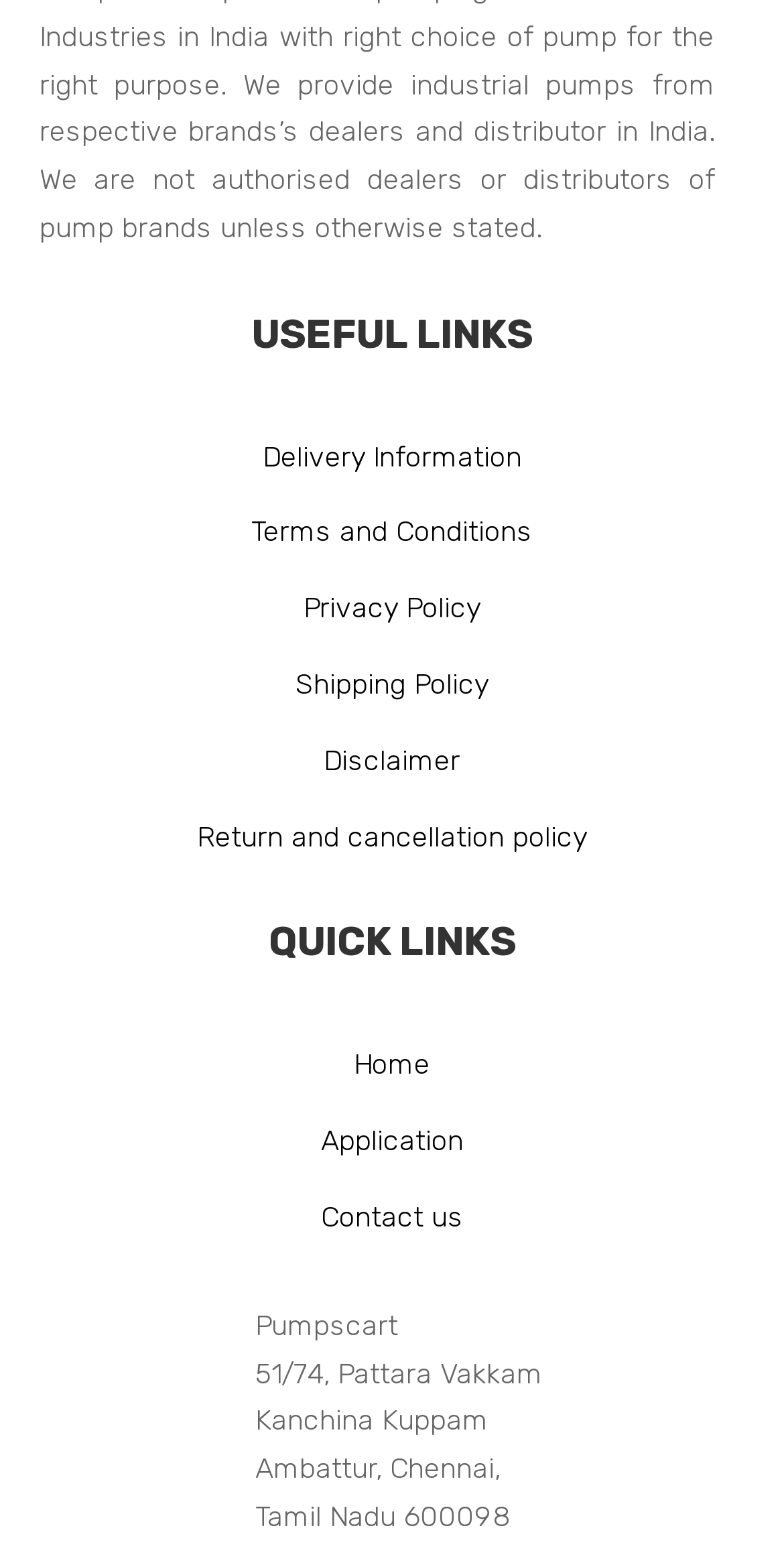Use the information in the screenshot to answer the question comprehensively: What is the 'Disclaimer' link for?

The 'Disclaimer' link is one of the links in the 'USEFUL LINKS' section. It is likely that this link leads to a page that contains disclaimer information about the website or its content.